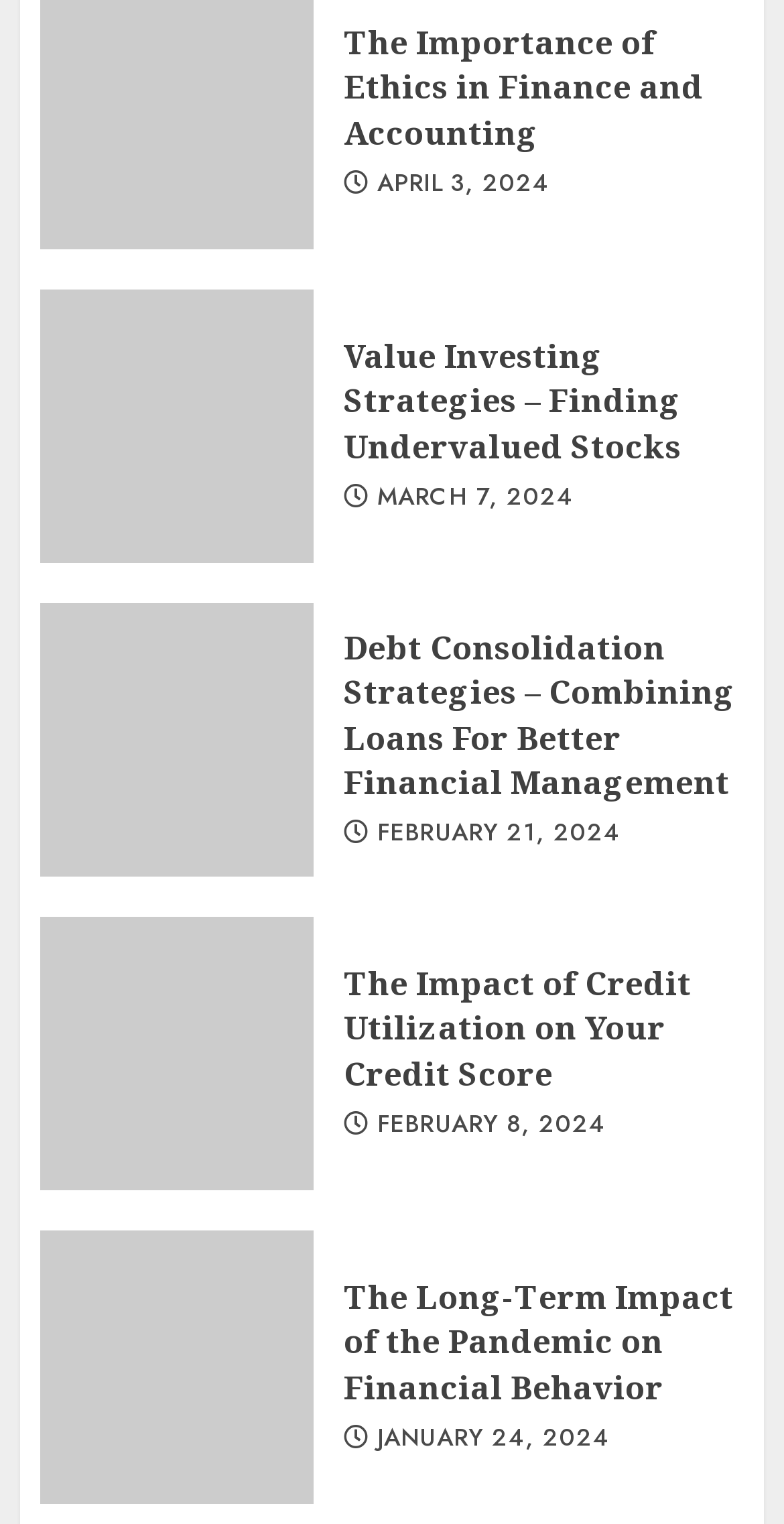Please locate the bounding box coordinates of the element that needs to be clicked to achieve the following instruction: "learn about value investing strategies". The coordinates should be four float numbers between 0 and 1, i.e., [left, top, right, bottom].

[0.438, 0.219, 0.869, 0.308]